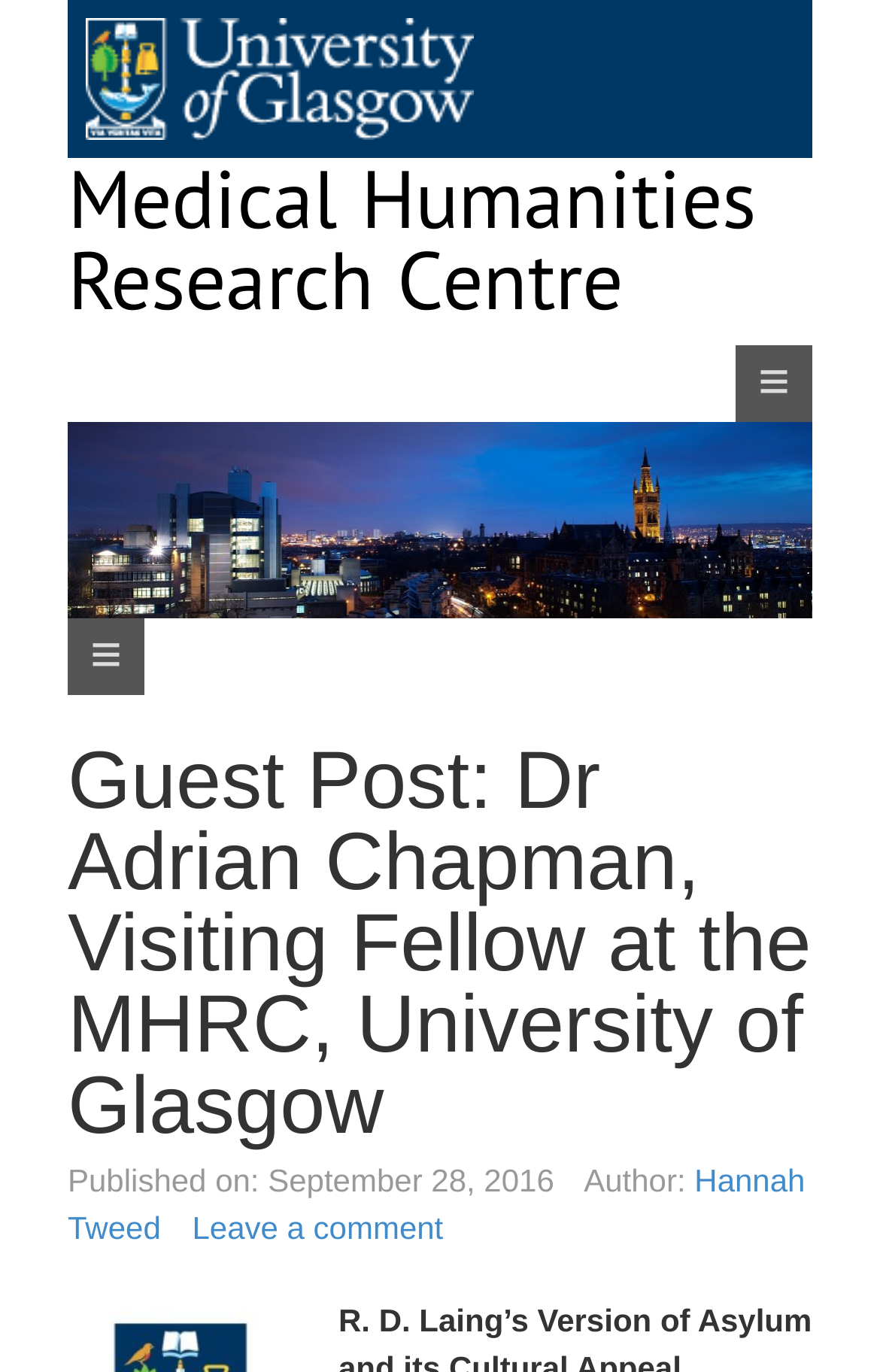Provide a brief response using a word or short phrase to this question:
What is the name of the author?

Hannah Tweed